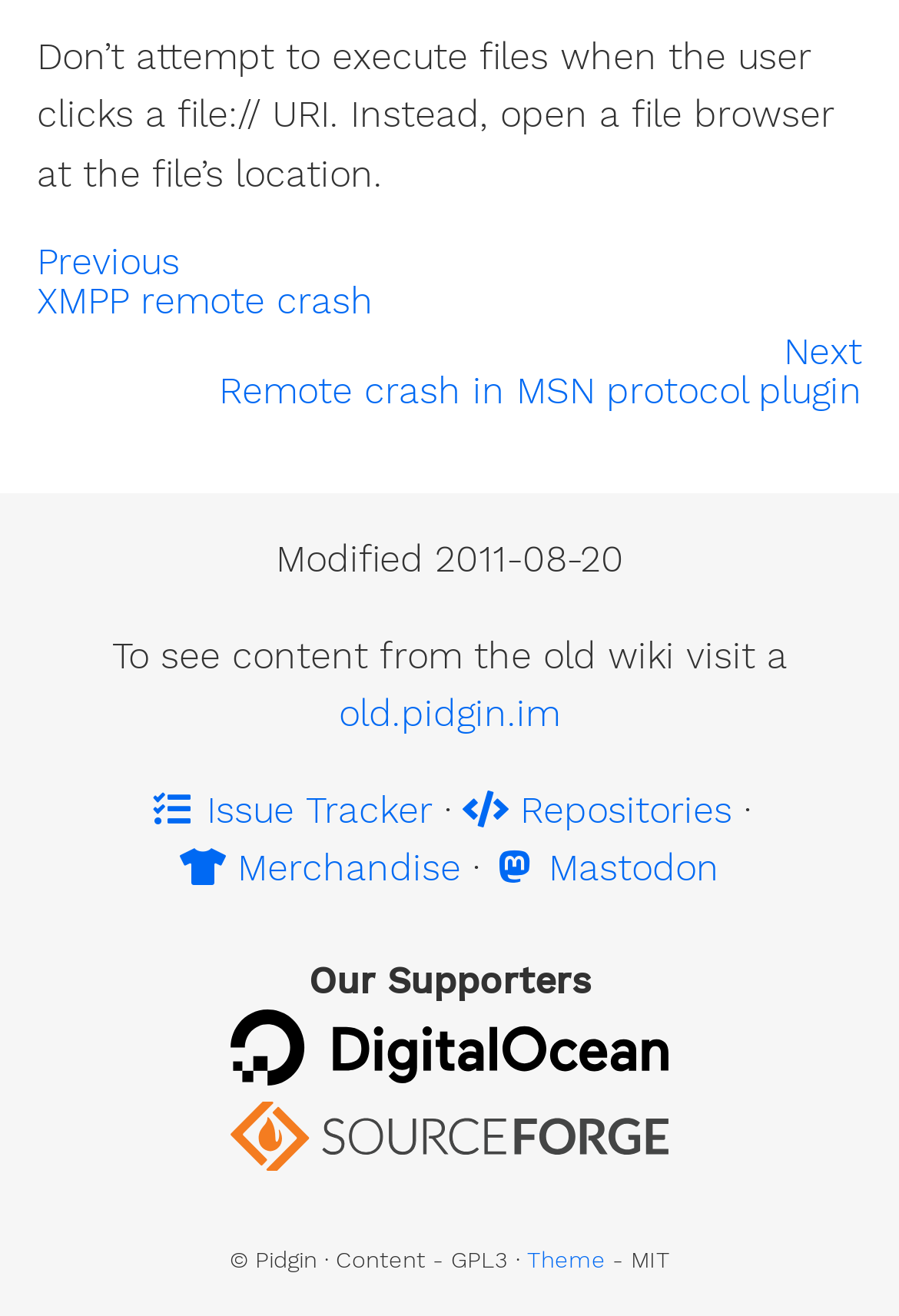Please identify the bounding box coordinates of the clickable area that will allow you to execute the instruction: "Visit old.pidgin.im".

[0.377, 0.526, 0.623, 0.559]